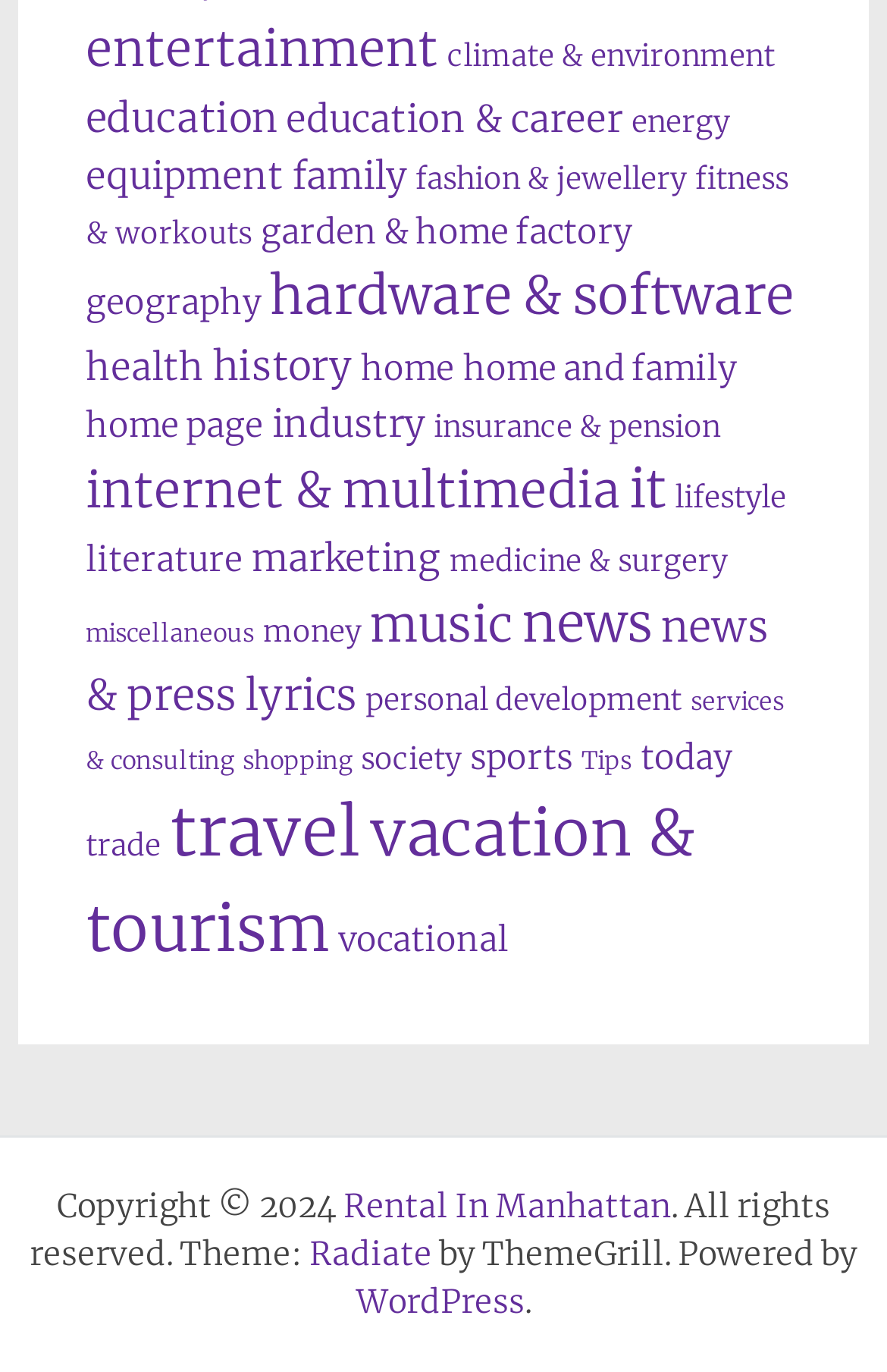Pinpoint the bounding box coordinates of the clickable element to carry out the following instruction: "Browse education & career."

[0.323, 0.069, 0.702, 0.102]